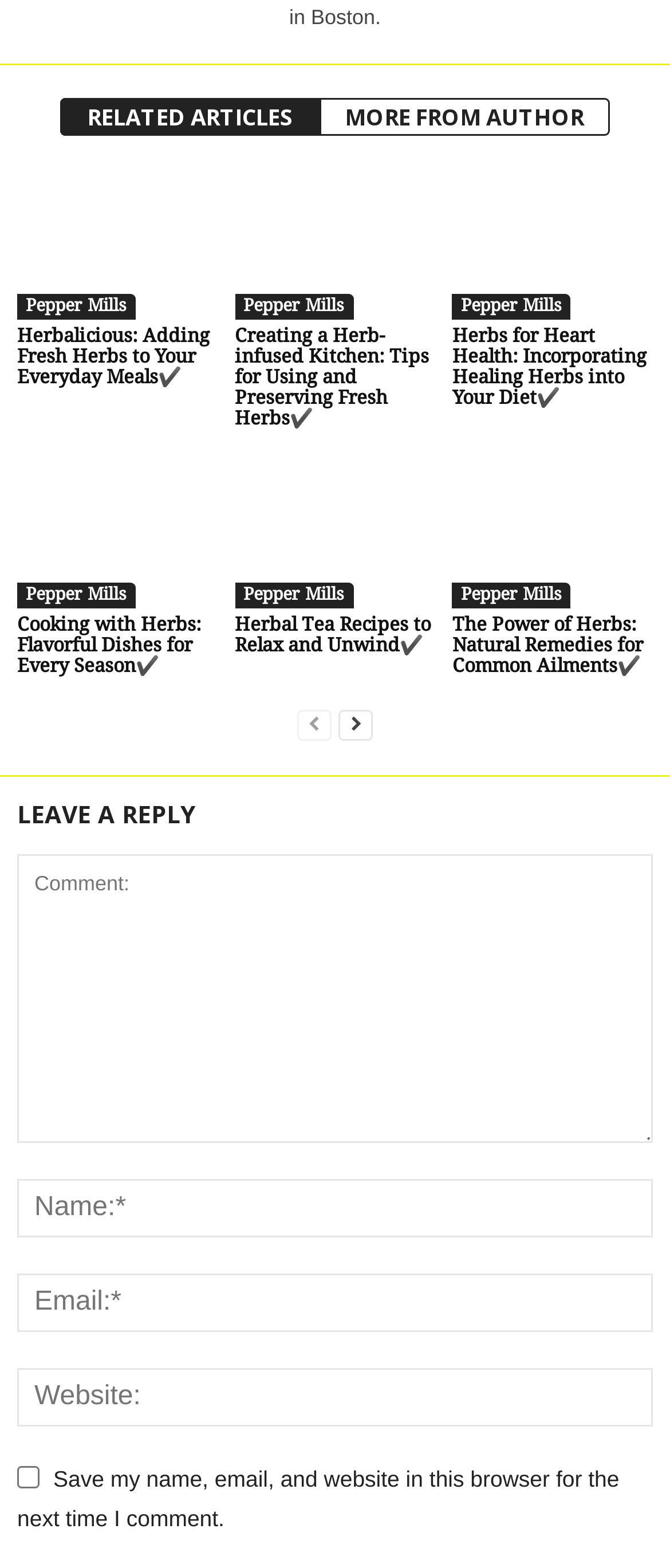Using the information in the image, could you please answer the following question in detail:
What is the function of the checkbox at the bottom of the webpage?

The checkbox at the bottom of the webpage, labeled 'Save my name, email, and website in this browser for the next time I comment', appears to be for saving the commenter's information for future comments, so they do not have to re-enter it.